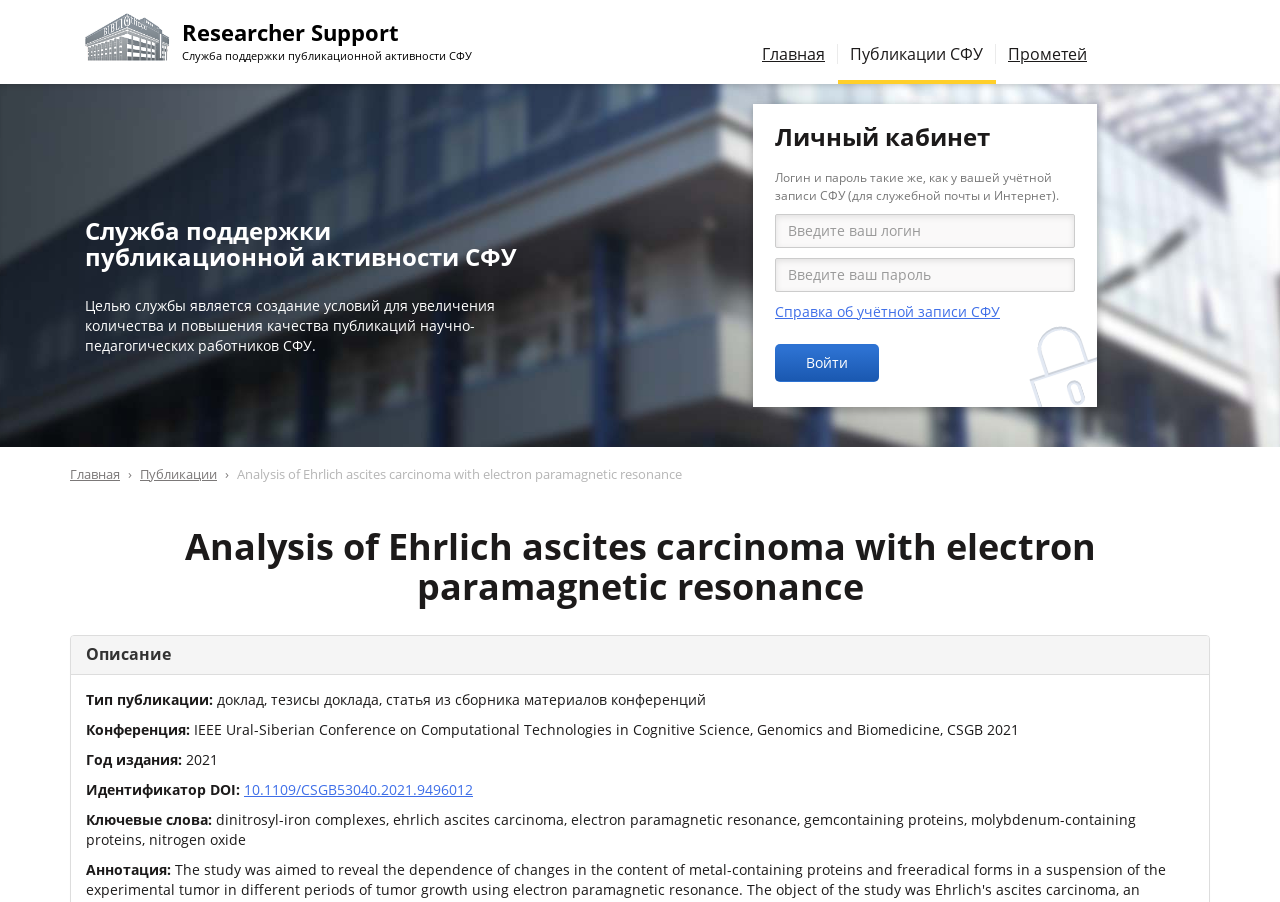Give a one-word or short-phrase answer to the following question: 
What is the conference name?

IEEE Ural-Siberian Conference